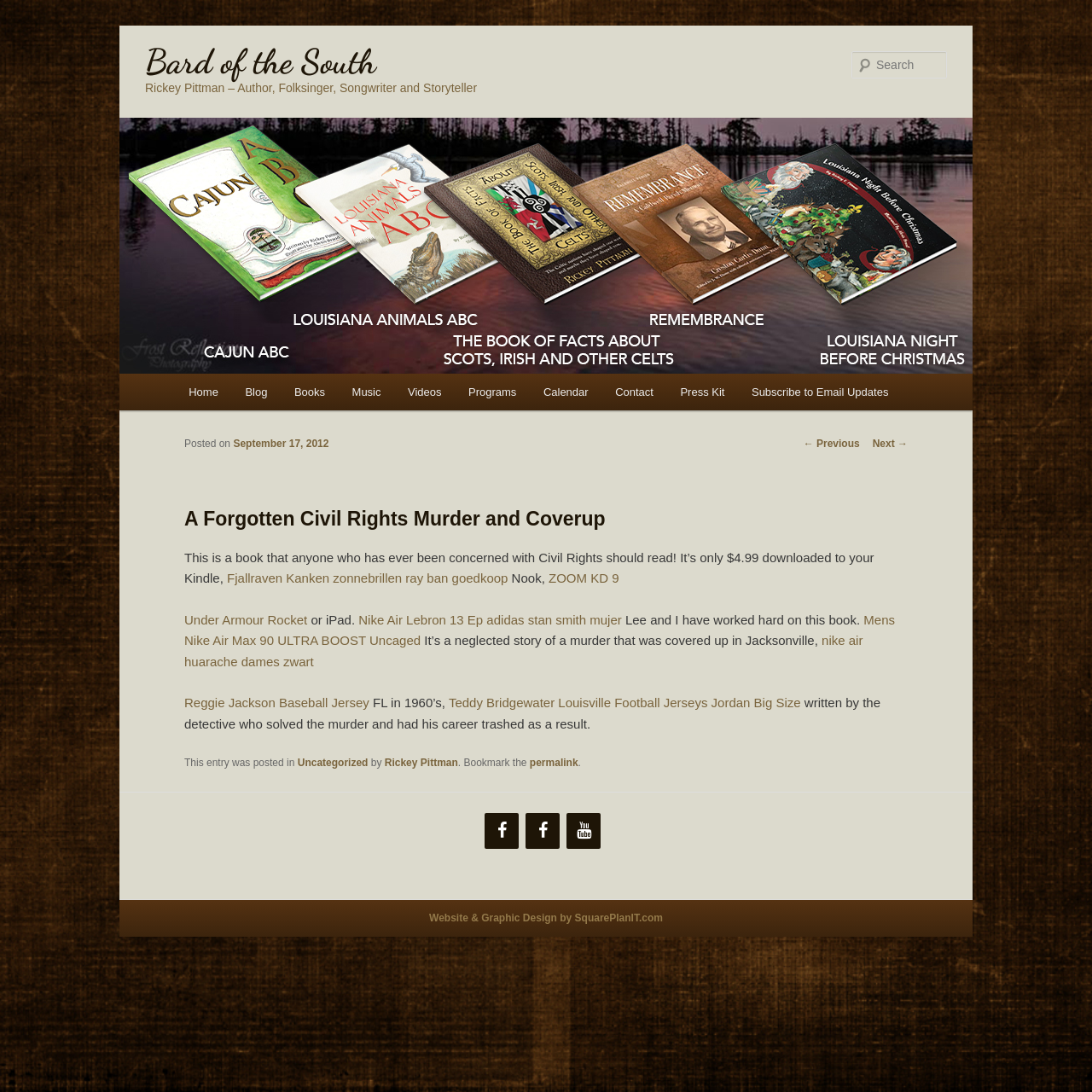Identify the bounding box coordinates of the region that needs to be clicked to carry out this instruction: "Visit the Facebook page". Provide these coordinates as four float numbers ranging from 0 to 1, i.e., [left, top, right, bottom].

[0.444, 0.745, 0.475, 0.778]